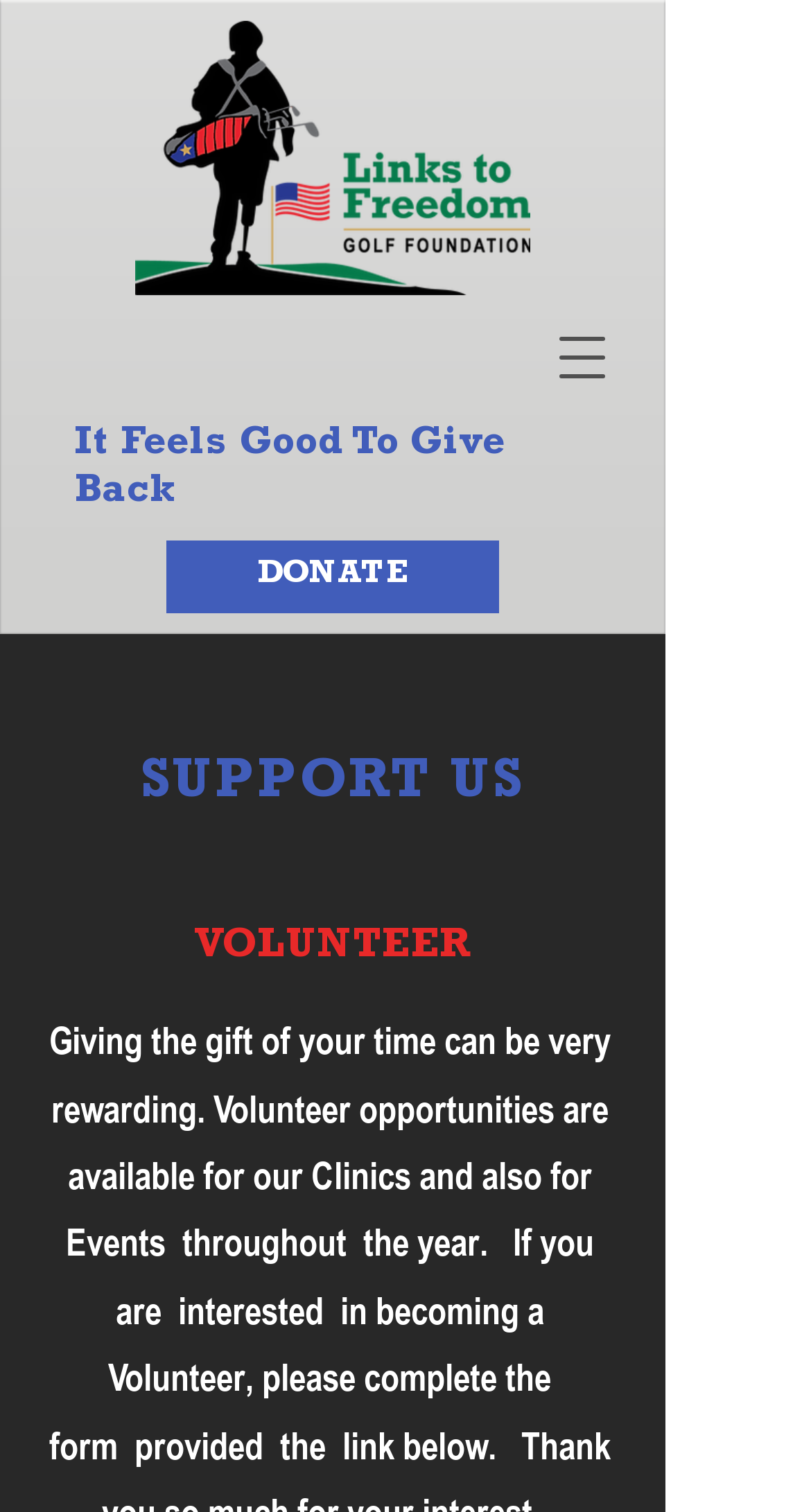Please answer the following query using a single word or phrase: 
What is the primary purpose of this webpage?

Supporting a cause